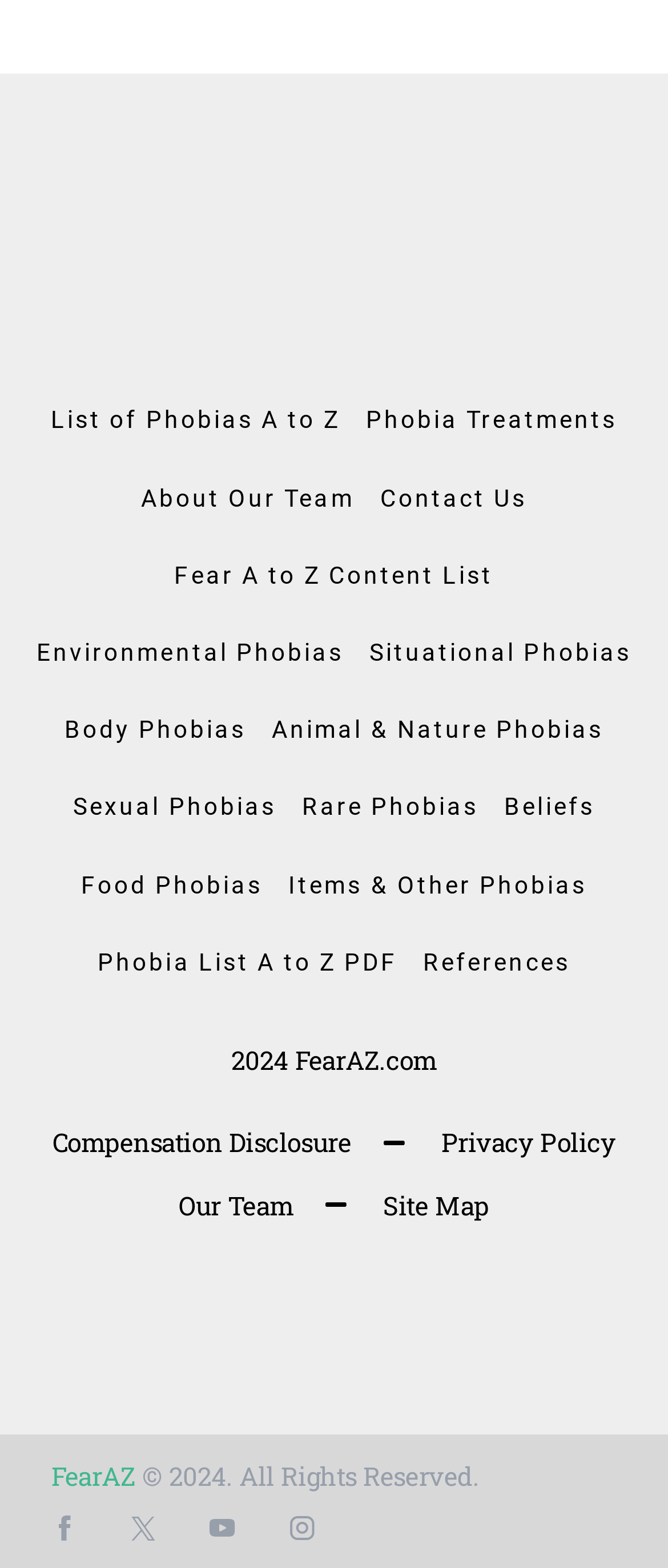Please identify the bounding box coordinates of the clickable region that I should interact with to perform the following instruction: "go to phobia treatments". The coordinates should be expressed as four float numbers between 0 and 1, i.e., [left, top, right, bottom].

[0.548, 0.244, 0.924, 0.293]